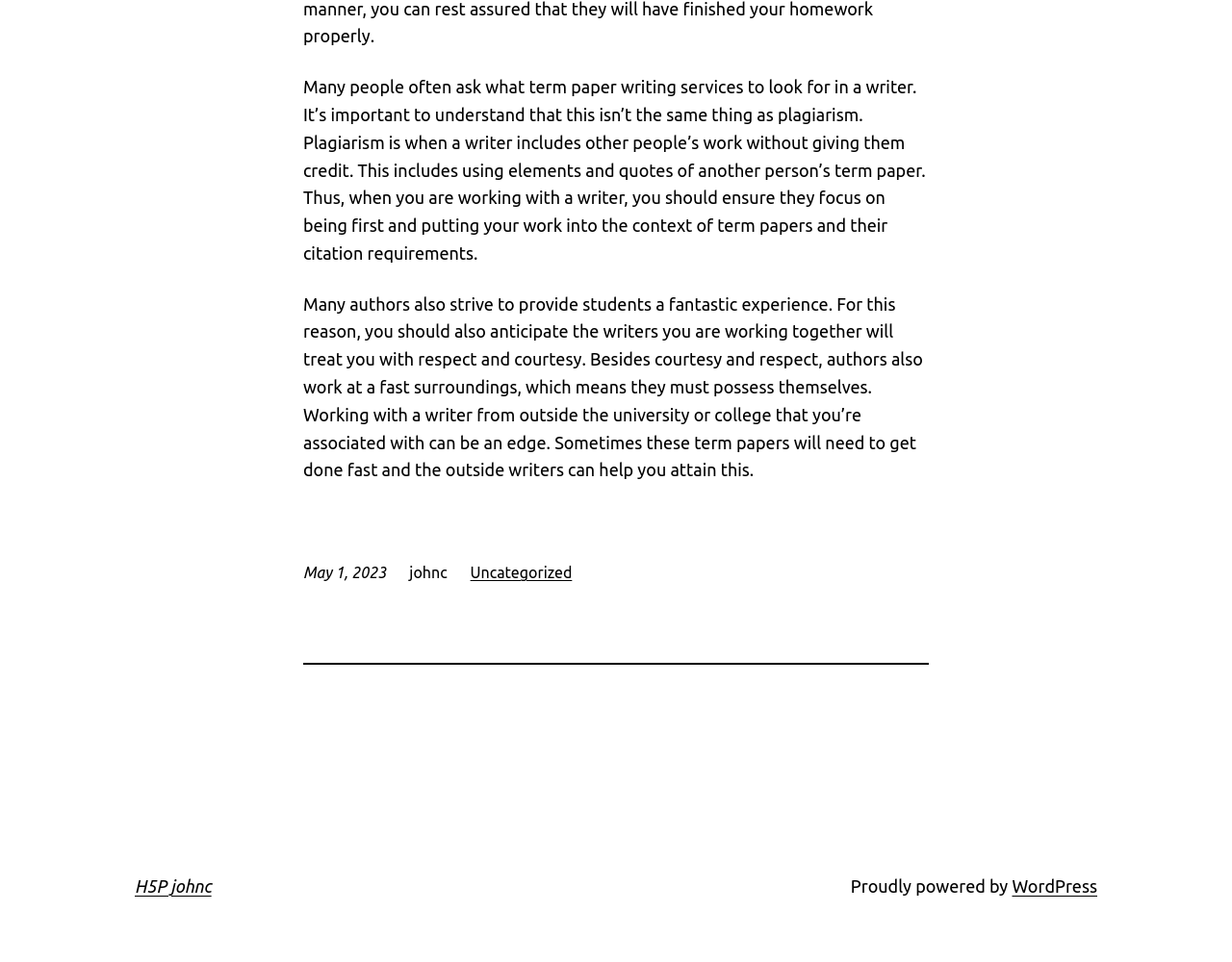Mark the bounding box of the element that matches the following description: "H5P johnc".

[0.109, 0.911, 0.172, 0.931]